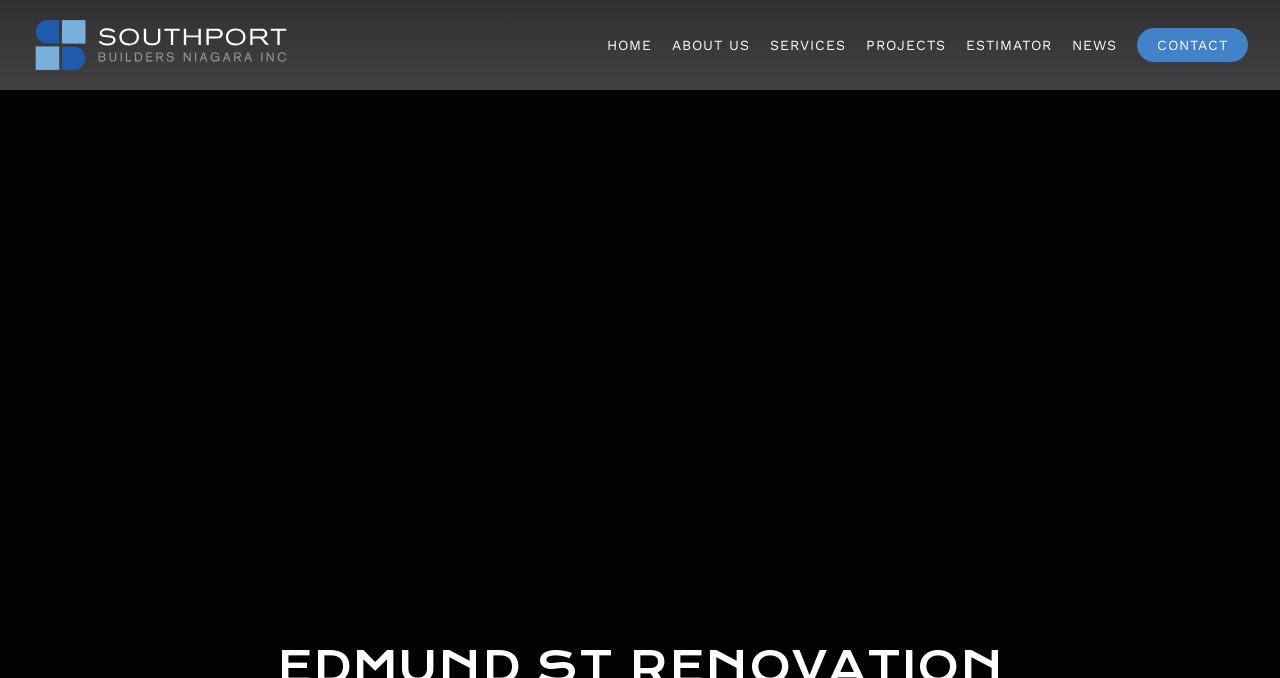Determine the bounding box coordinates for the region that must be clicked to execute the following instruction: "go to home page".

[0.466, 0.056, 0.517, 0.077]